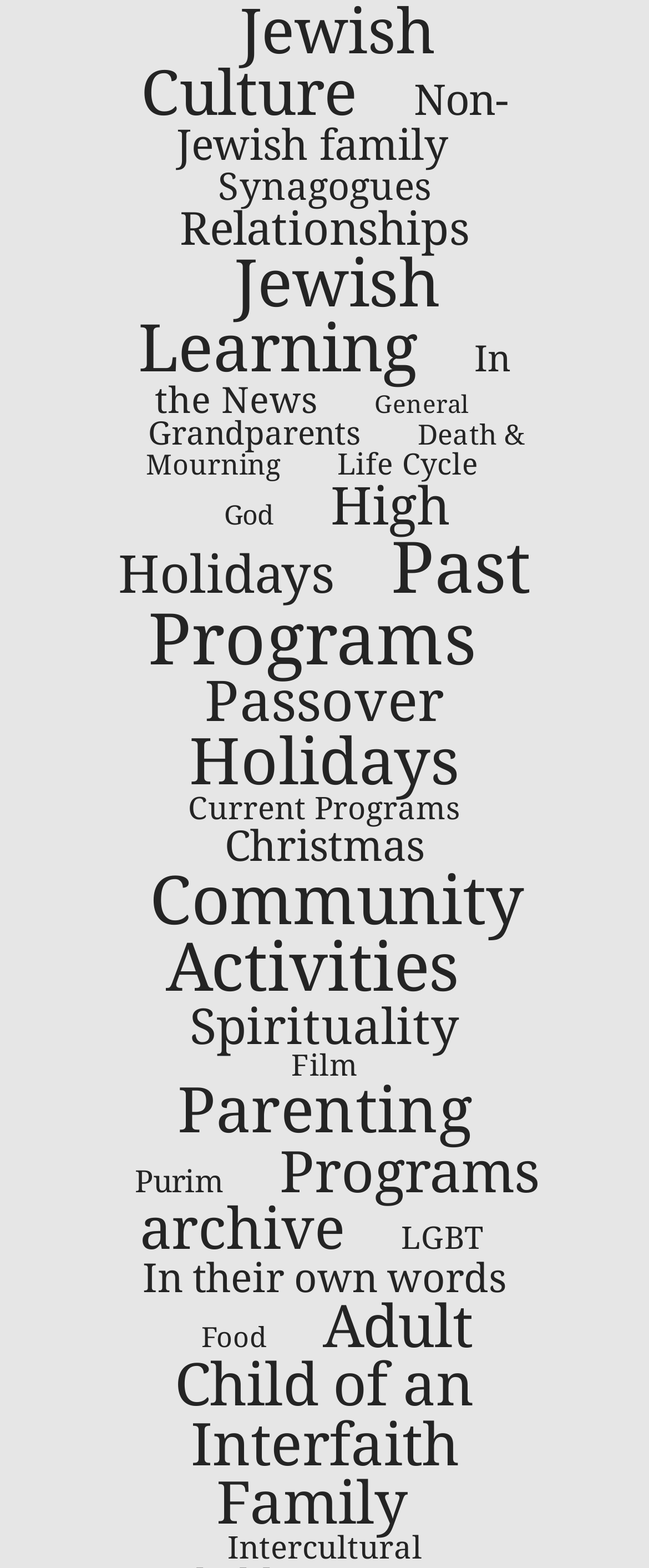Is there a topic about grandparents?
Based on the image, provide a one-word or brief-phrase response.

Yes